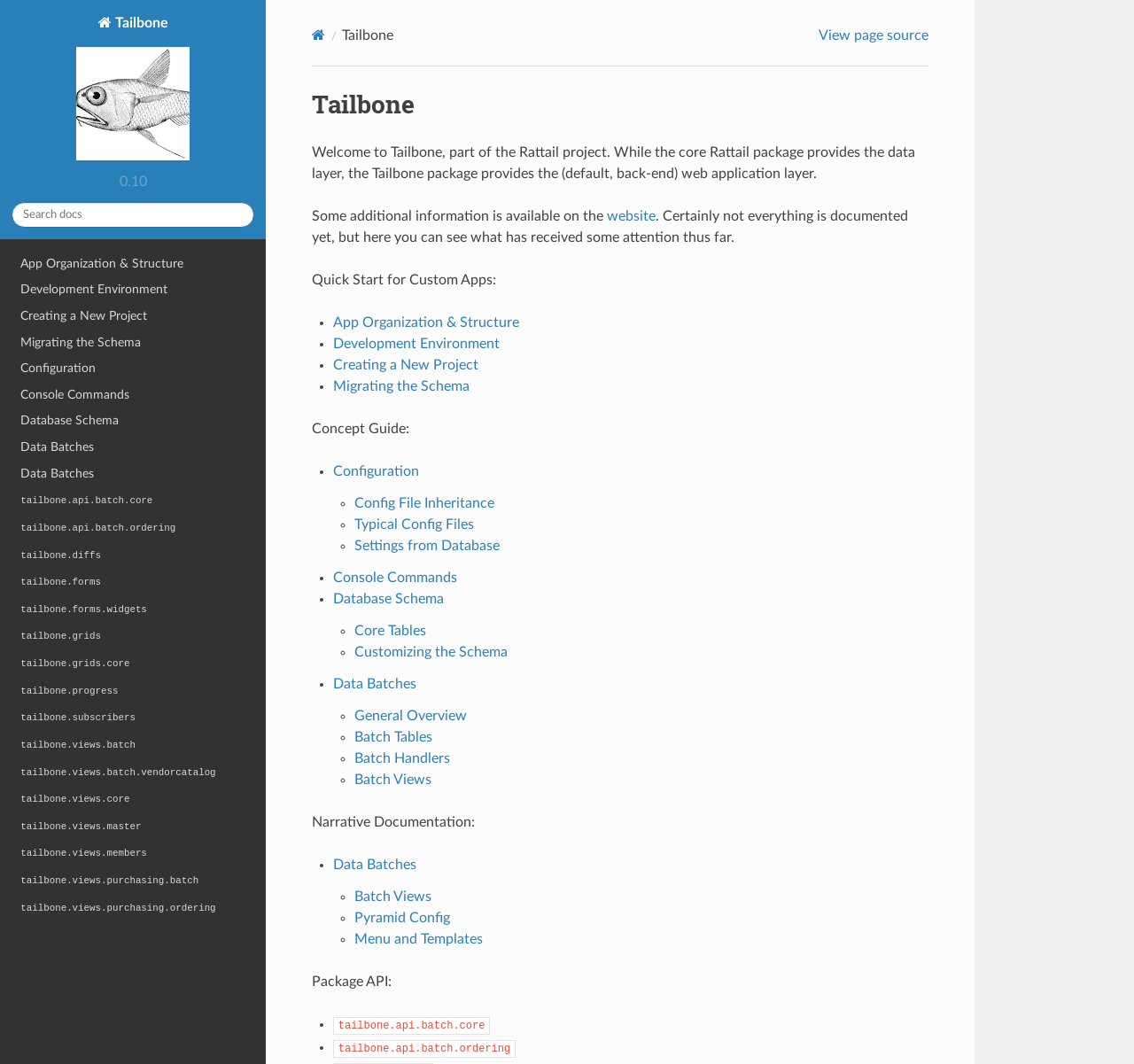Locate the bounding box coordinates of the area where you should click to accomplish the instruction: "Learn about Configuration".

[0.294, 0.436, 0.369, 0.45]